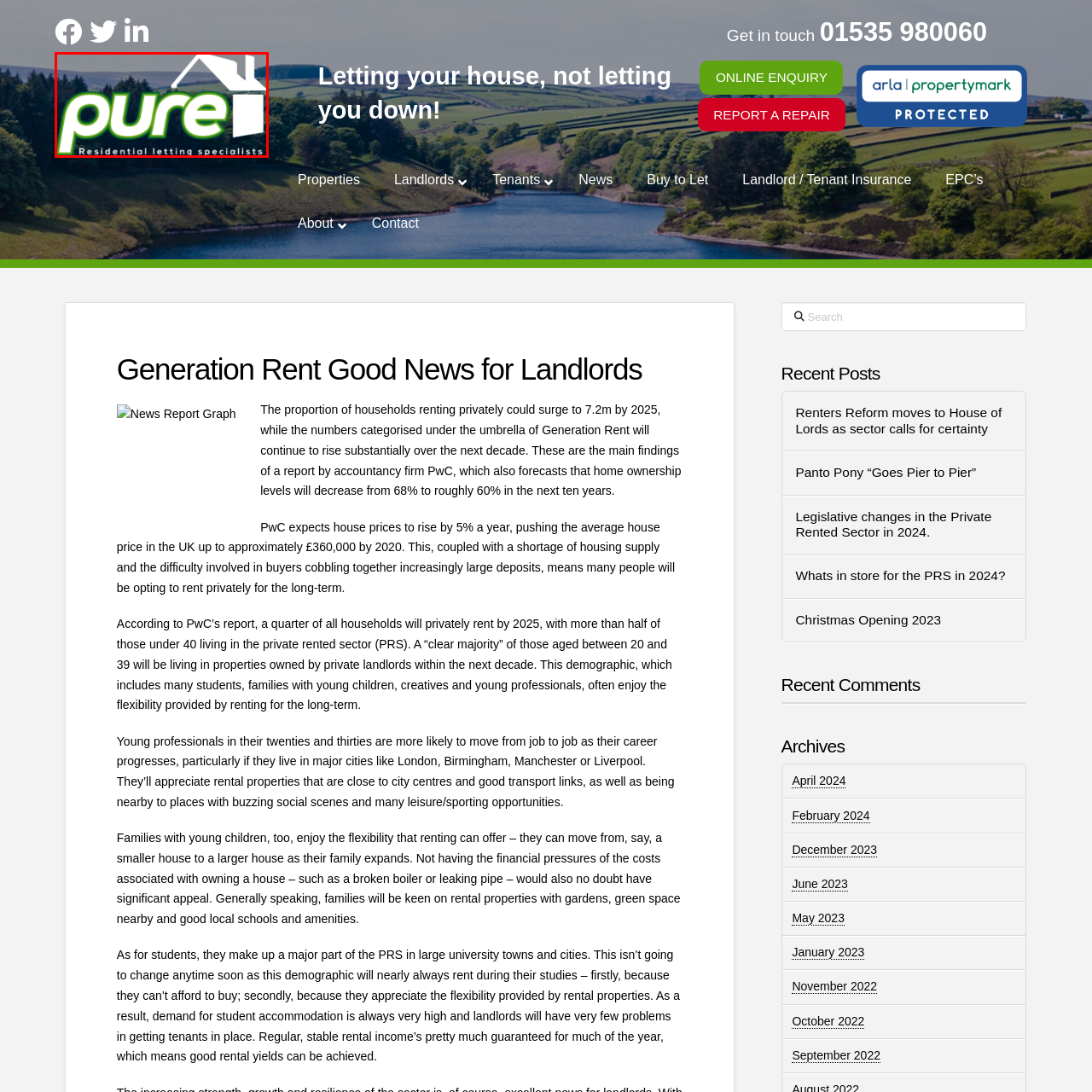What is above the text in the logo?  
Analyze the image surrounded by the red box and deliver a detailed answer based on the visual elements depicted in the image.

The logo of Pure Lettings includes a graphic representation of a house above the text, which reinforces the company's focus on residential properties.